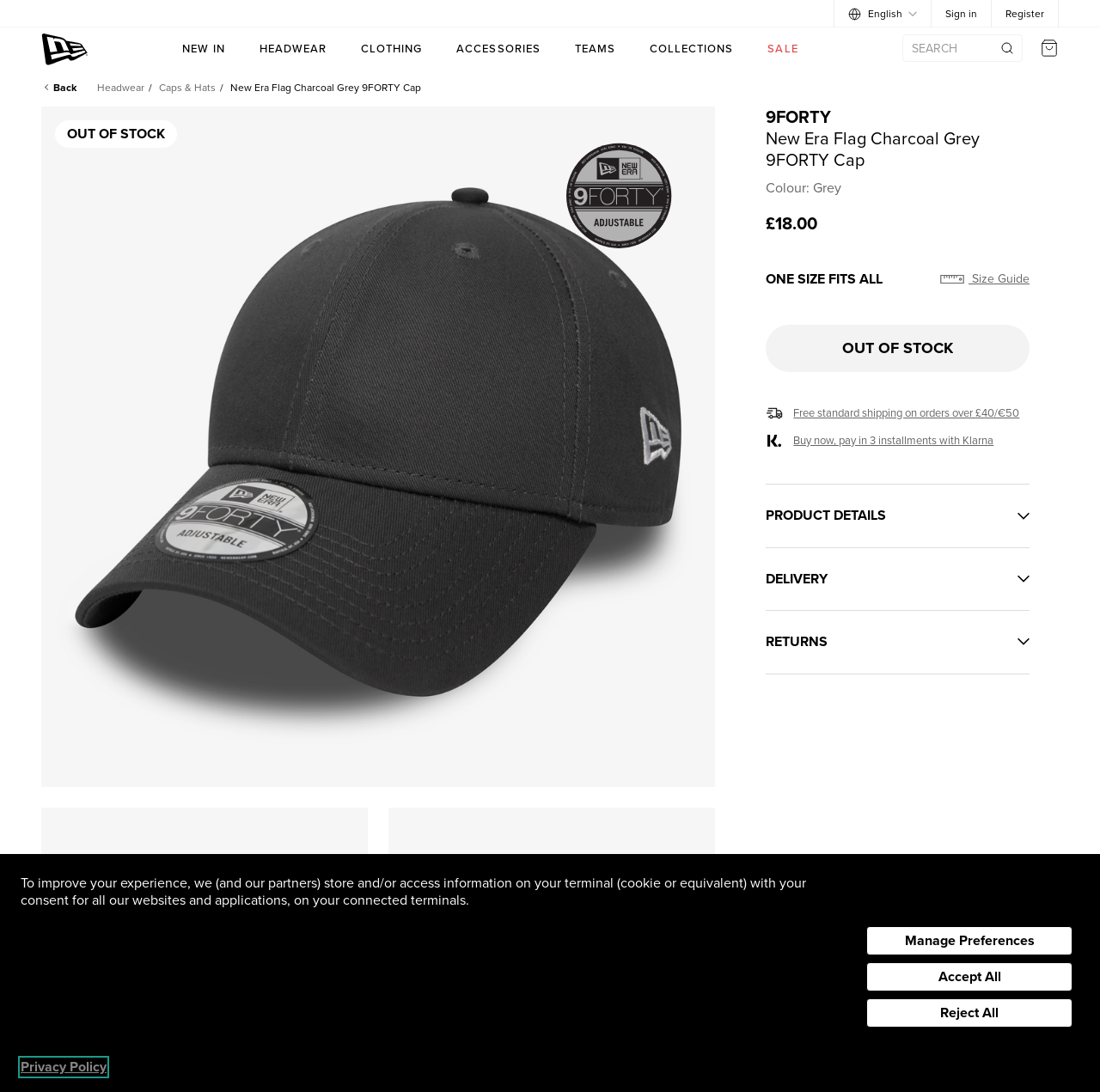Please find the bounding box coordinates of the section that needs to be clicked to achieve this instruction: "View New Era collections".

[0.577, 0.028, 0.68, 0.06]